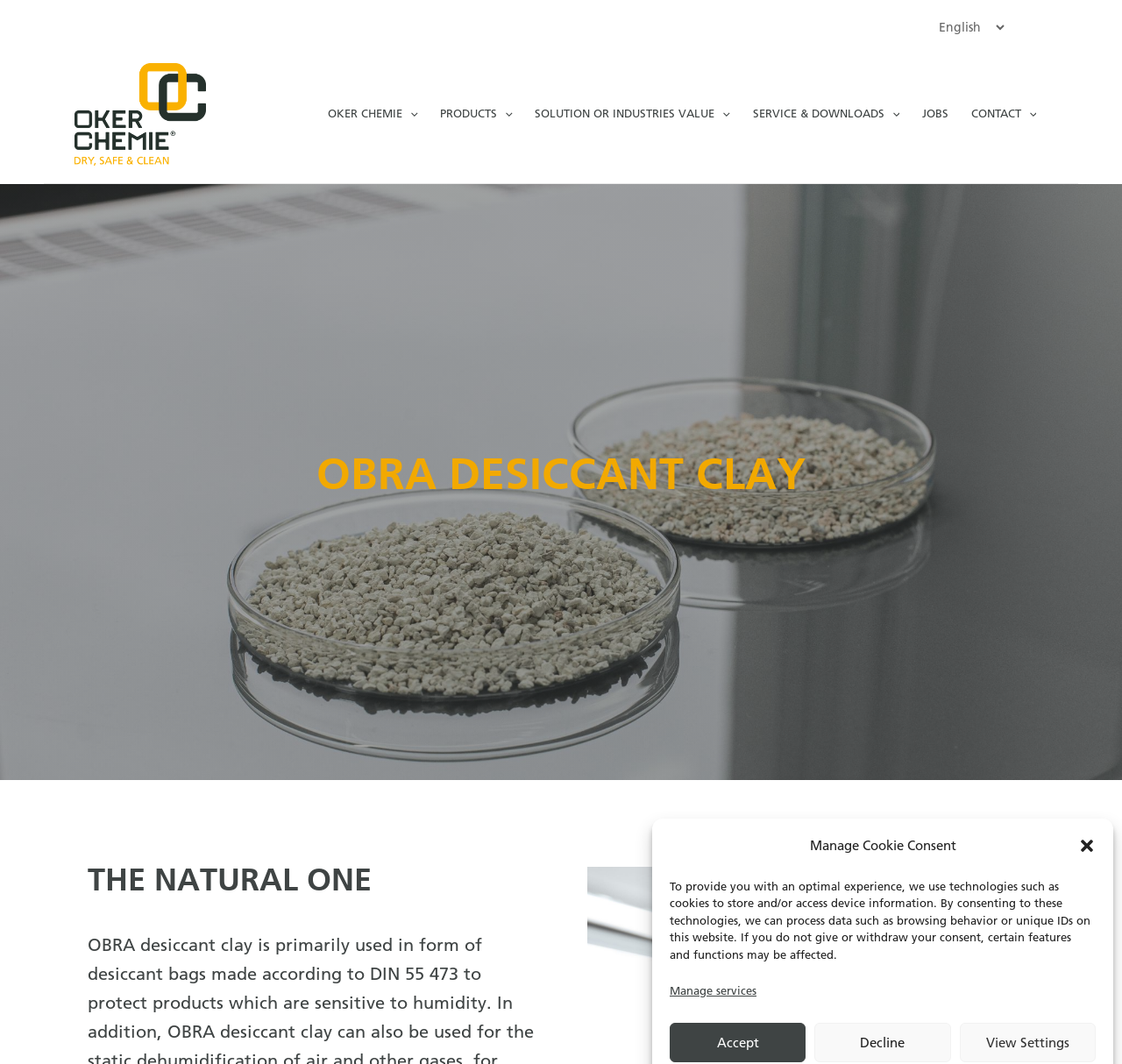How many language options are available? Analyze the screenshot and reply with just one word or a short phrase.

Not specified